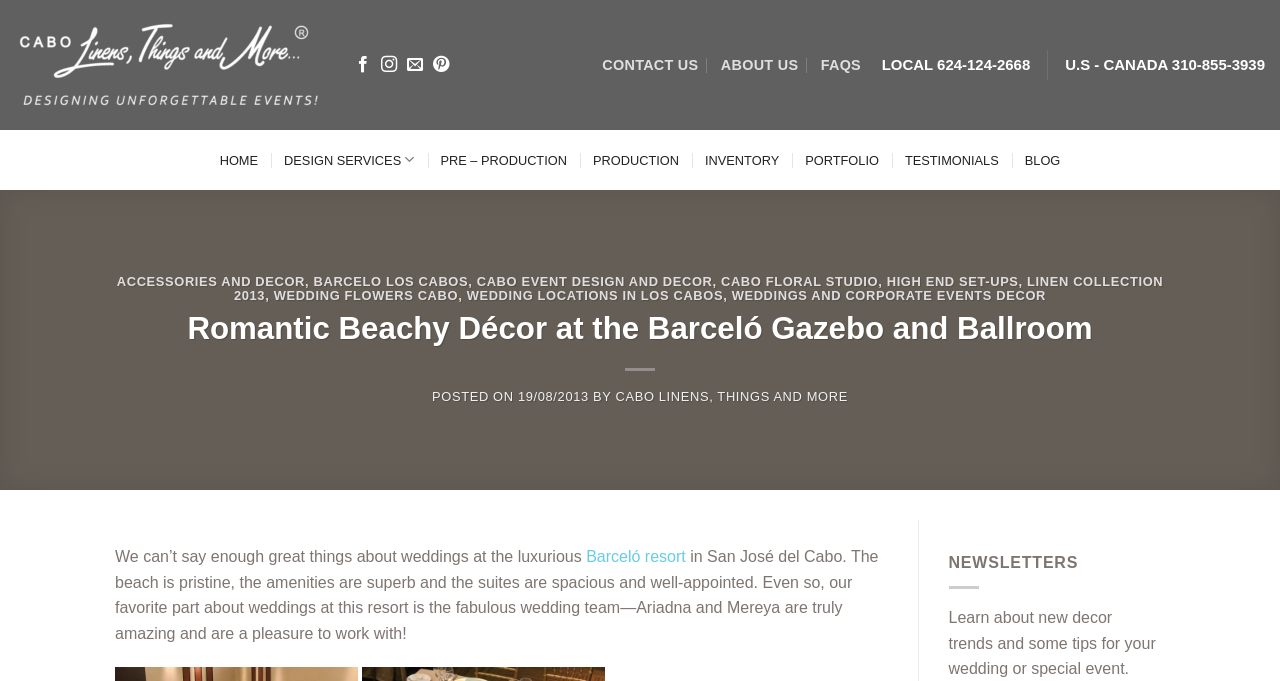Could you find the bounding box coordinates of the clickable area to complete this instruction: "Follow on Facebook"?

[0.277, 0.082, 0.29, 0.109]